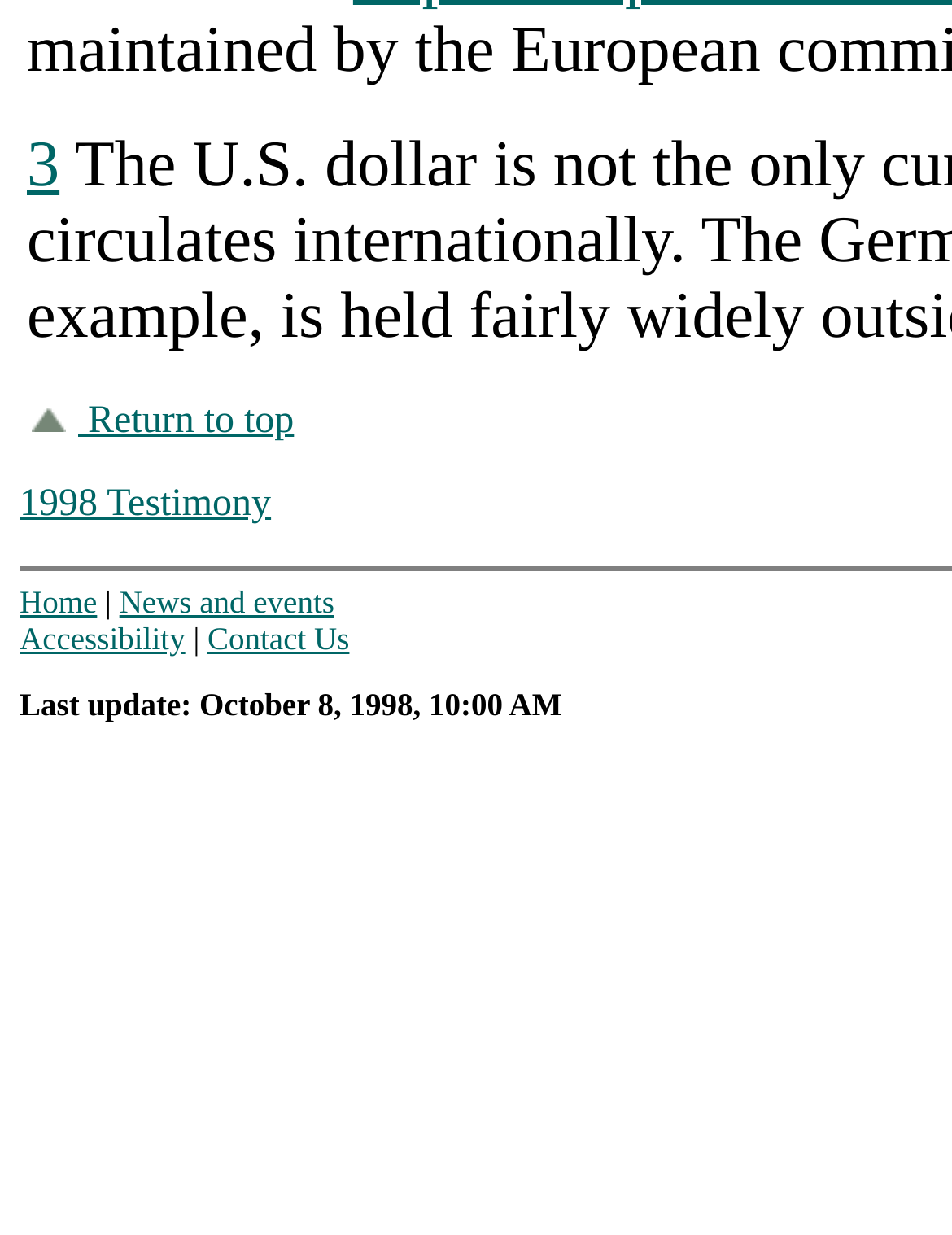Determine the bounding box coordinates for the UI element with the following description: "Return to top". The coordinates should be four float numbers between 0 and 1, represented as [left, top, right, bottom].

[0.092, 0.711, 0.309, 0.745]